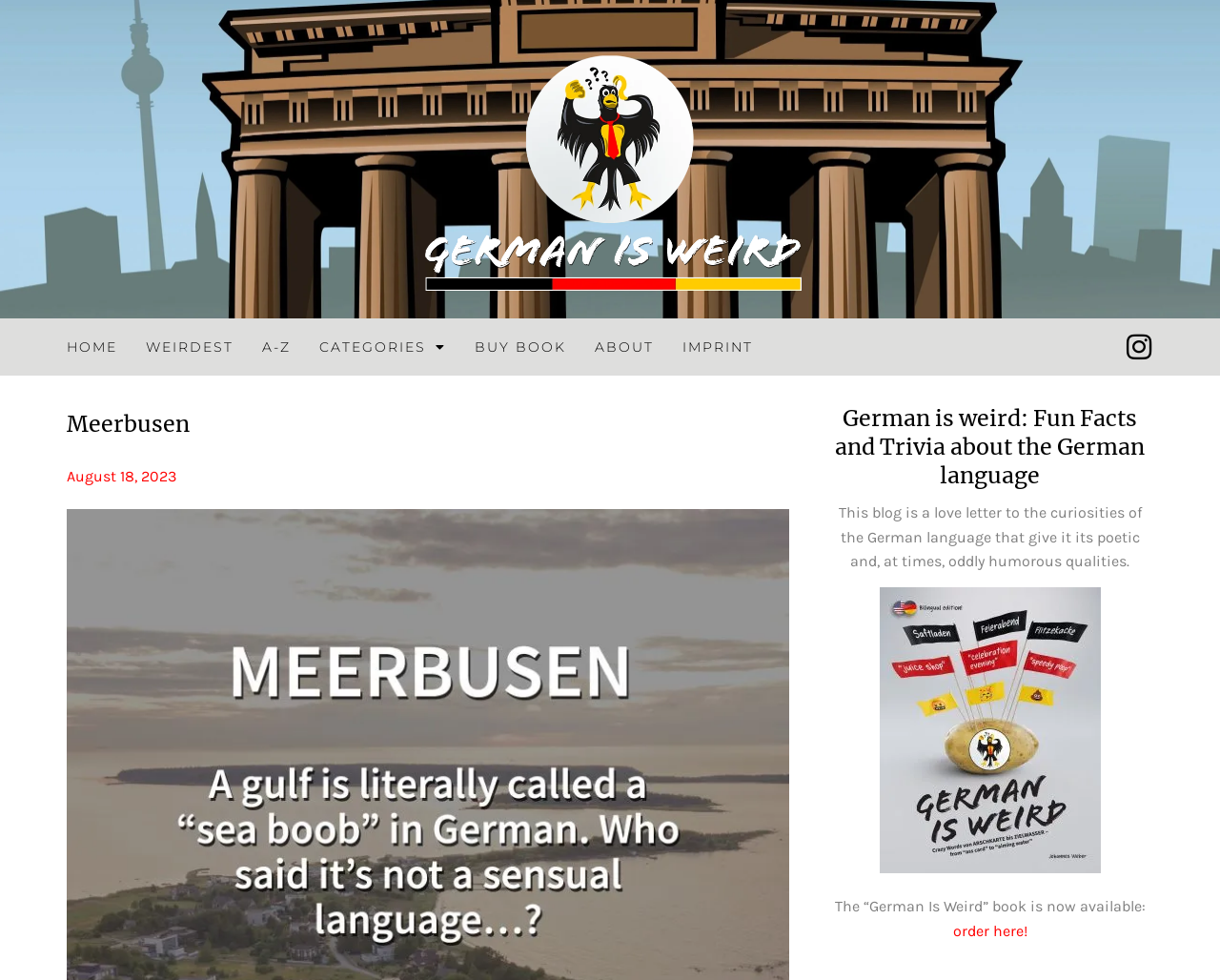Please specify the bounding box coordinates of the clickable section necessary to execute the following command: "Order the German Is Weird book".

[0.781, 0.94, 0.842, 0.959]